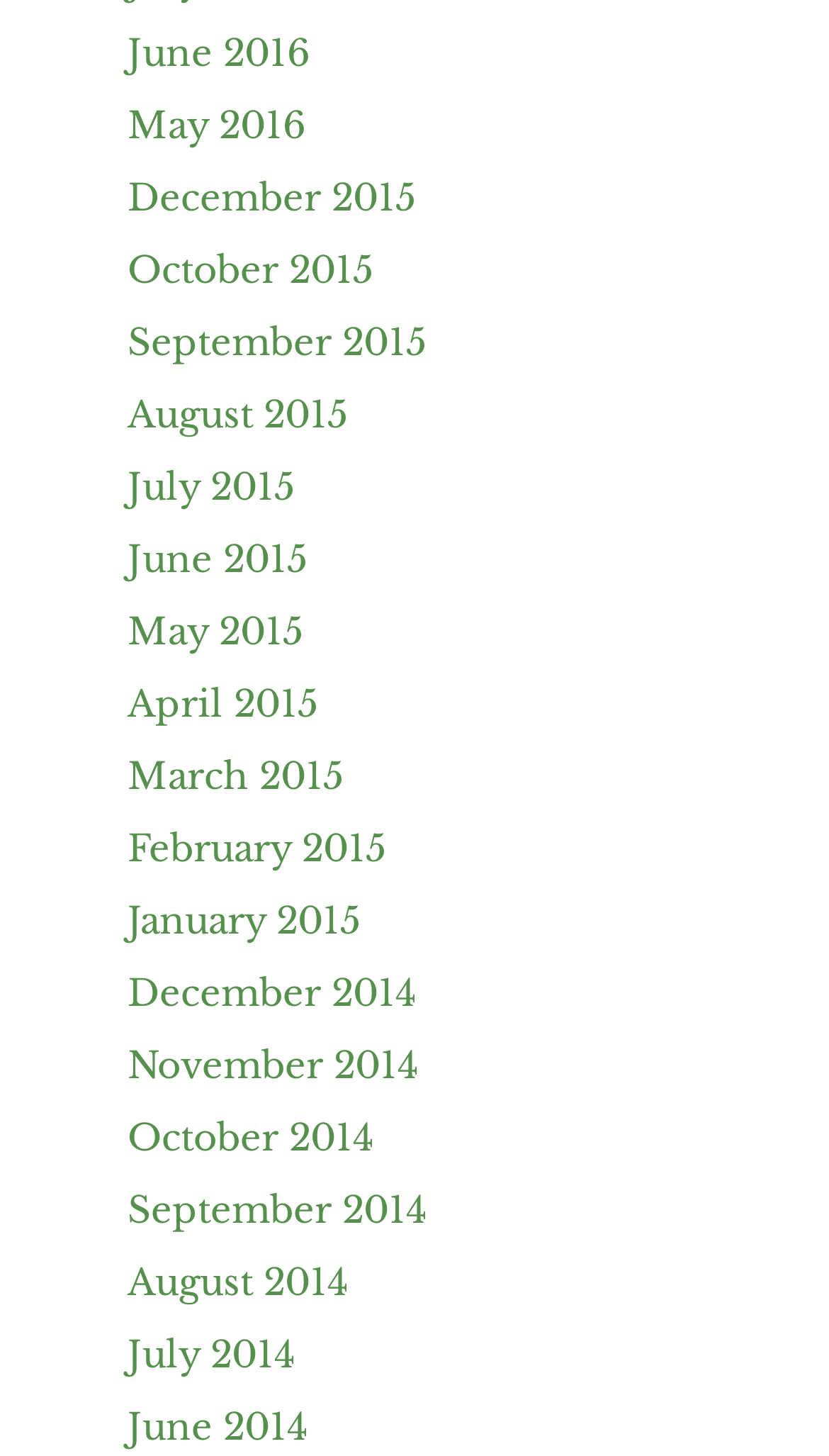How many months are listed?
Using the picture, provide a one-word or short phrase answer.

25